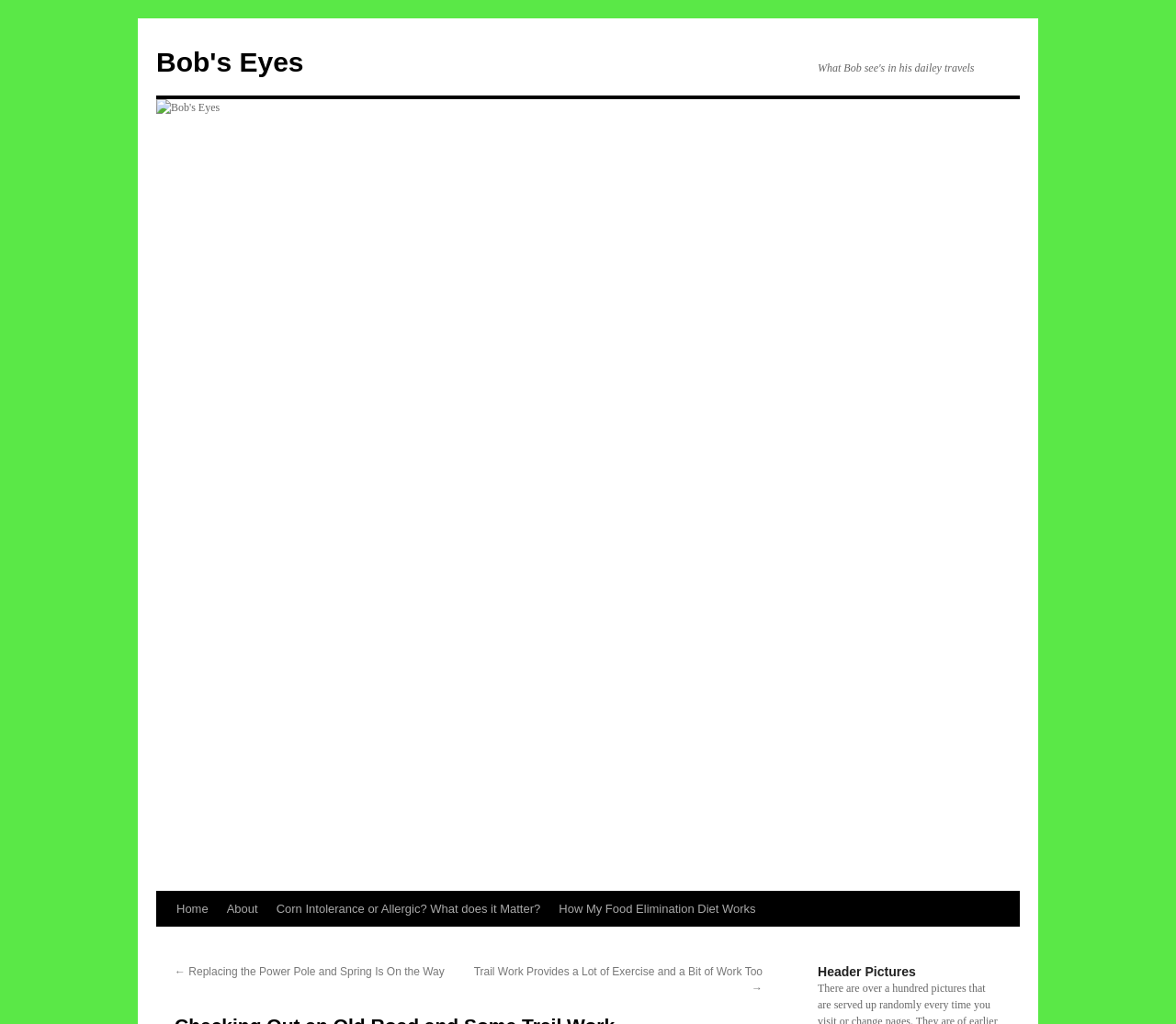How many links are below the 'Skip to content' link?
Carefully analyze the image and provide a thorough answer to the question.

I counted the number of links below the 'Skip to content' link, which are 'Home', '← Replacing the Power Pole and Spring Is On the Way', and 'Trail Work Provides a Lot of Exercise and a Bit of Work Too →'. There are 3 links in total.